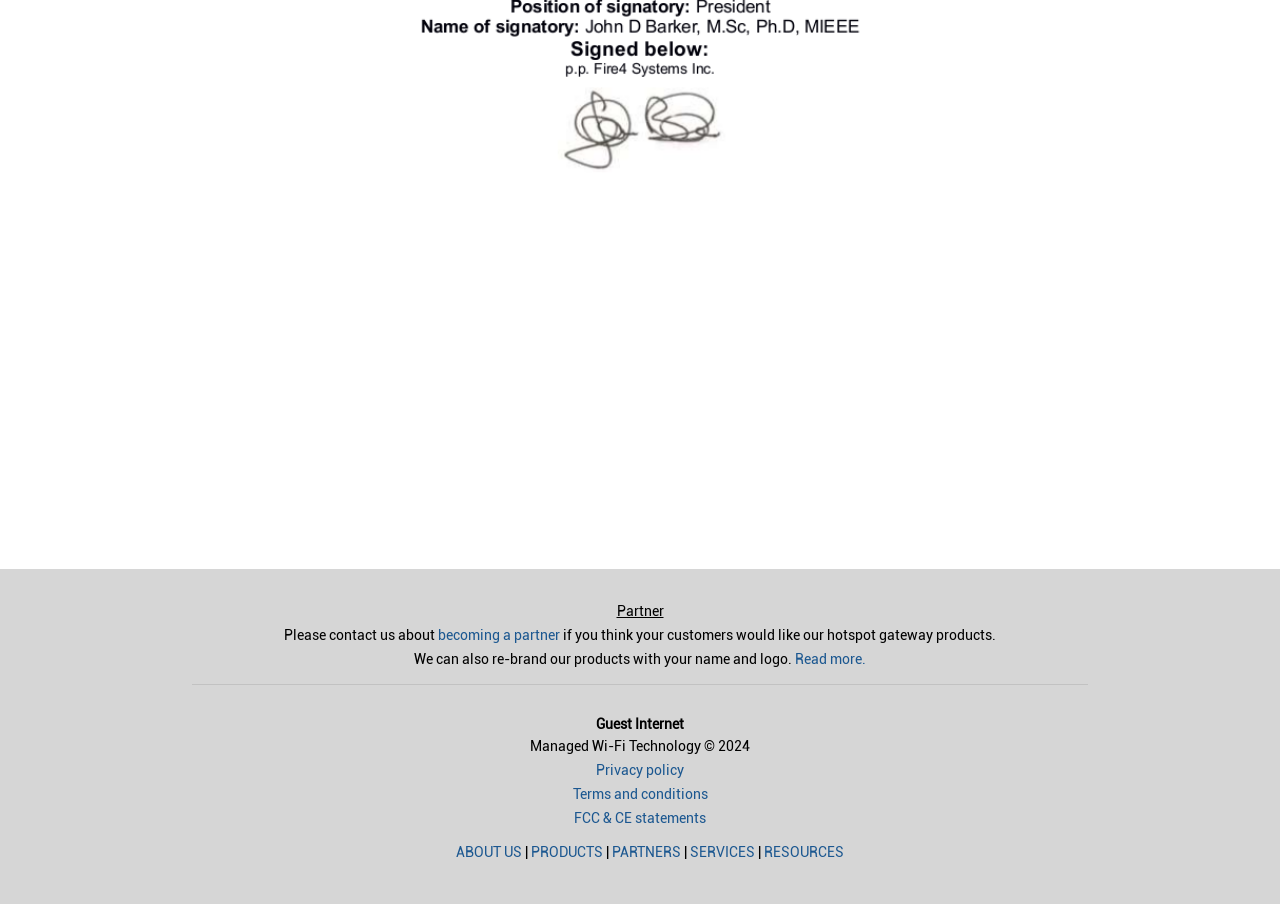Respond to the question below with a concise word or phrase:
How many main navigation links are there?

5